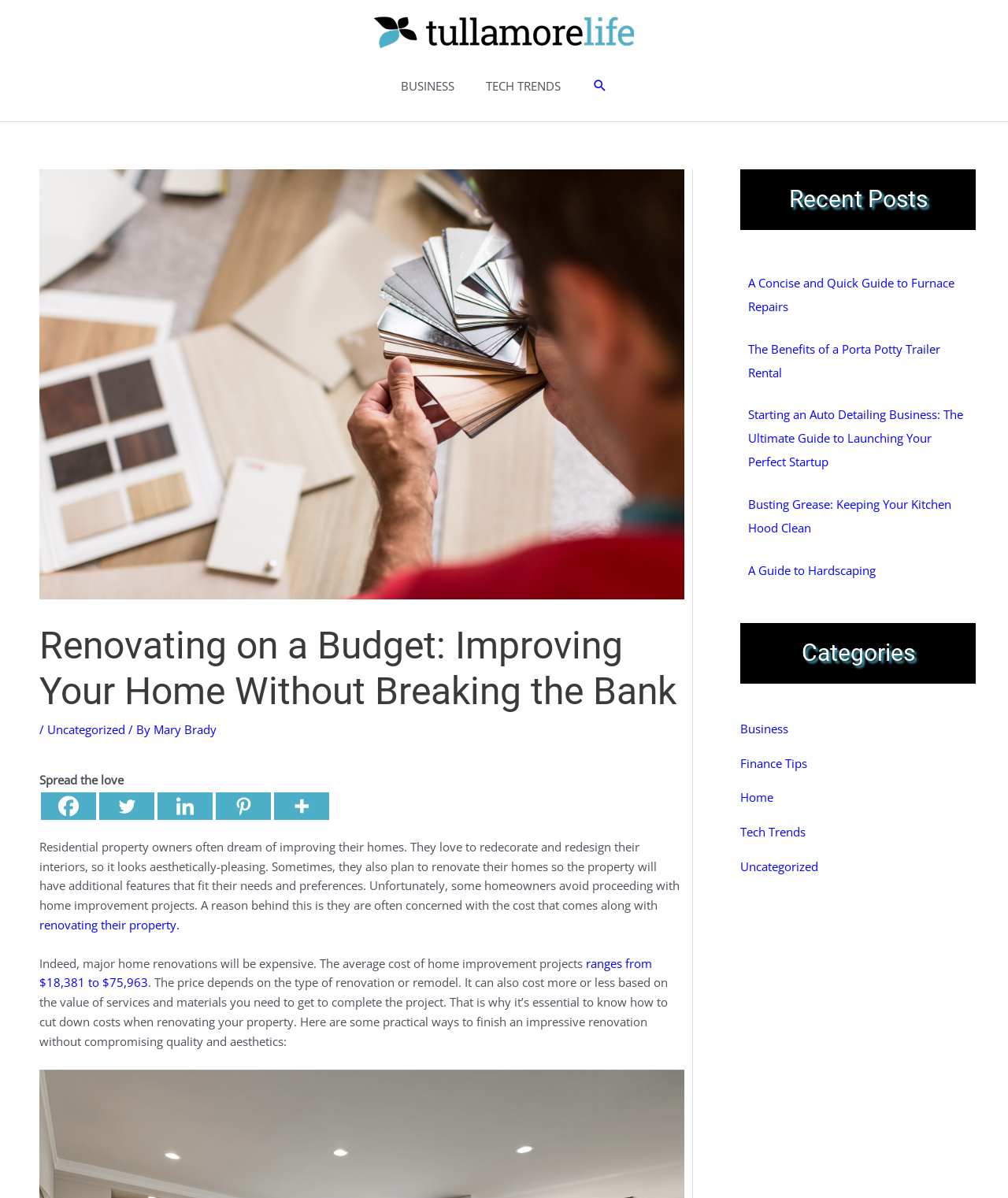Pinpoint the bounding box coordinates for the area that should be clicked to perform the following instruction: "Click on the 'BUSINESS' link".

[0.382, 0.052, 0.466, 0.091]